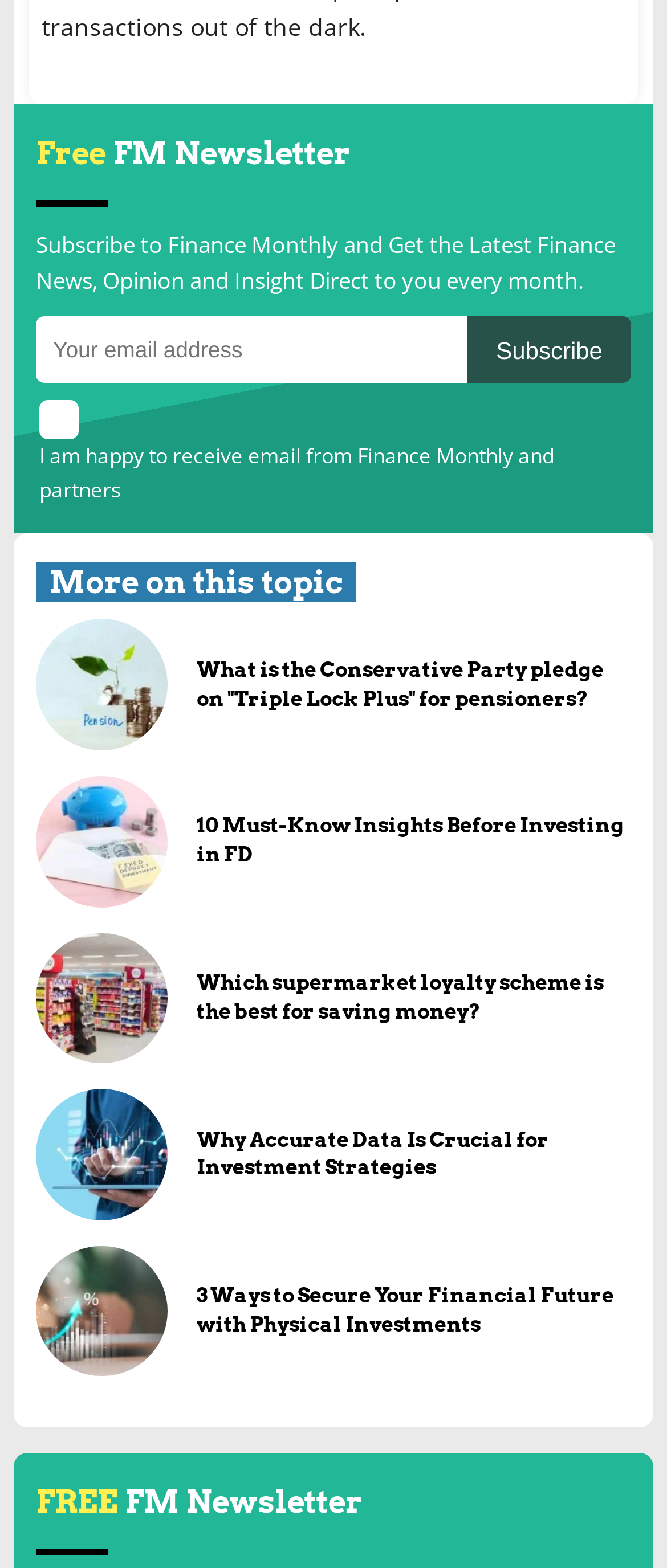Locate the bounding box coordinates of the item that should be clicked to fulfill the instruction: "Read more about the Conservative Party pledge on 'Triple Lock Plus' for pensioners".

[0.054, 0.395, 0.25, 0.479]